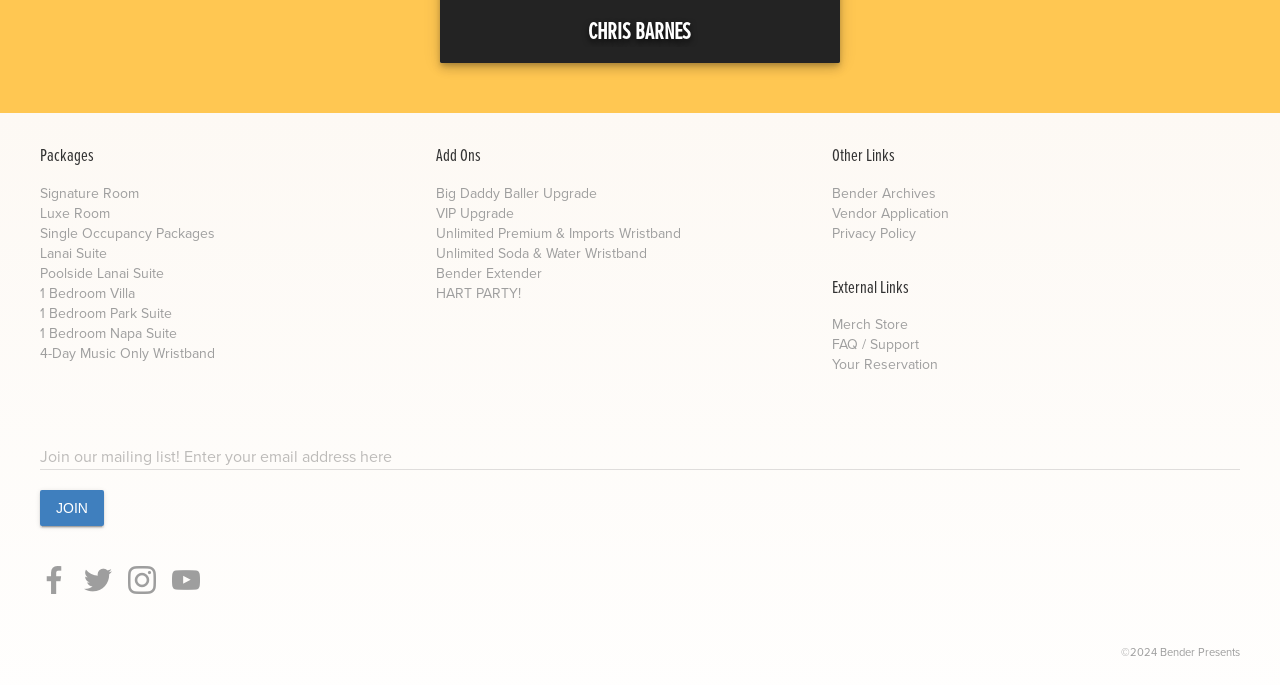Identify the bounding box coordinates of the part that should be clicked to carry out this instruction: "Enter email address to join the mailing list".

[0.031, 0.647, 0.969, 0.687]